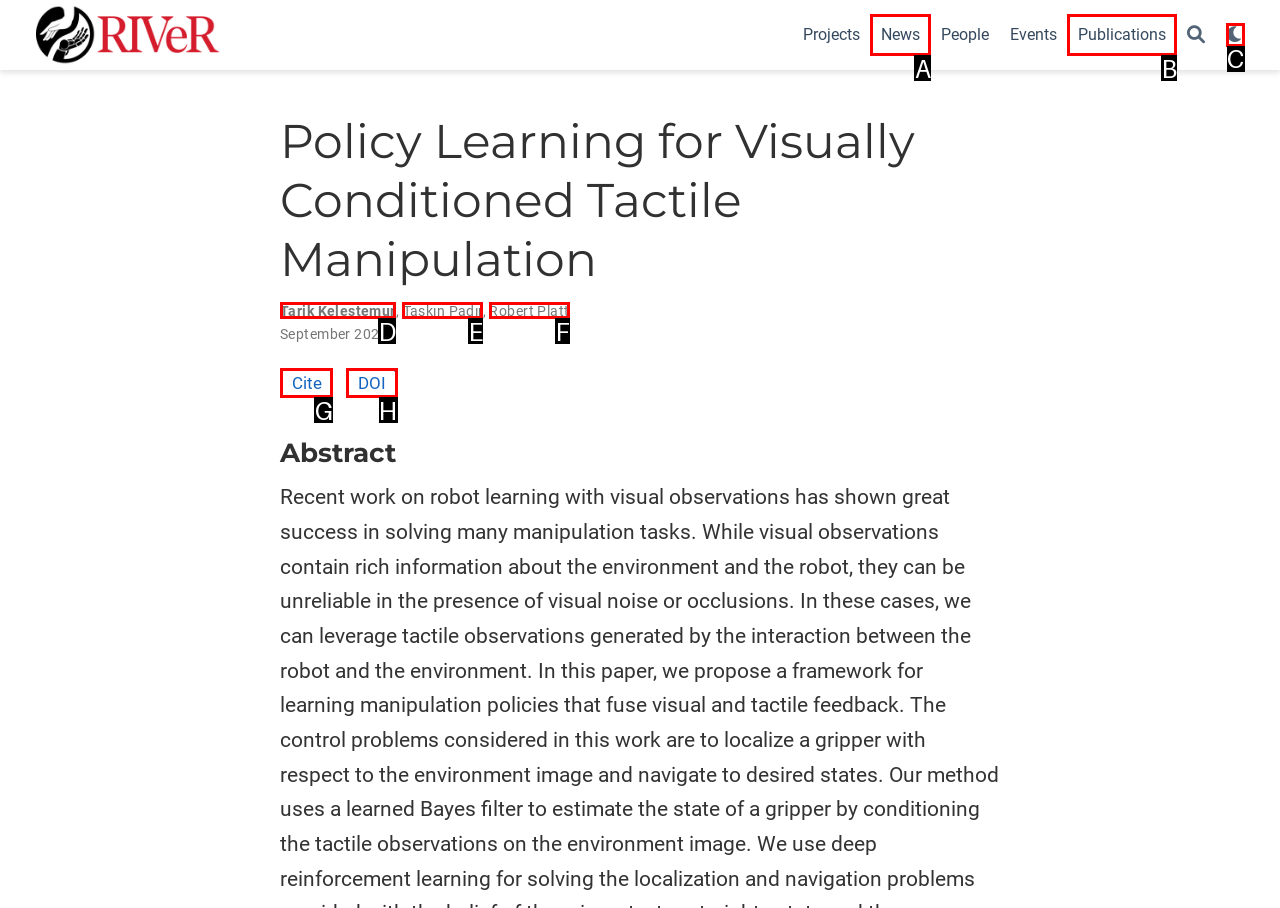What option should I click on to execute the task: cite the article? Give the letter from the available choices.

G